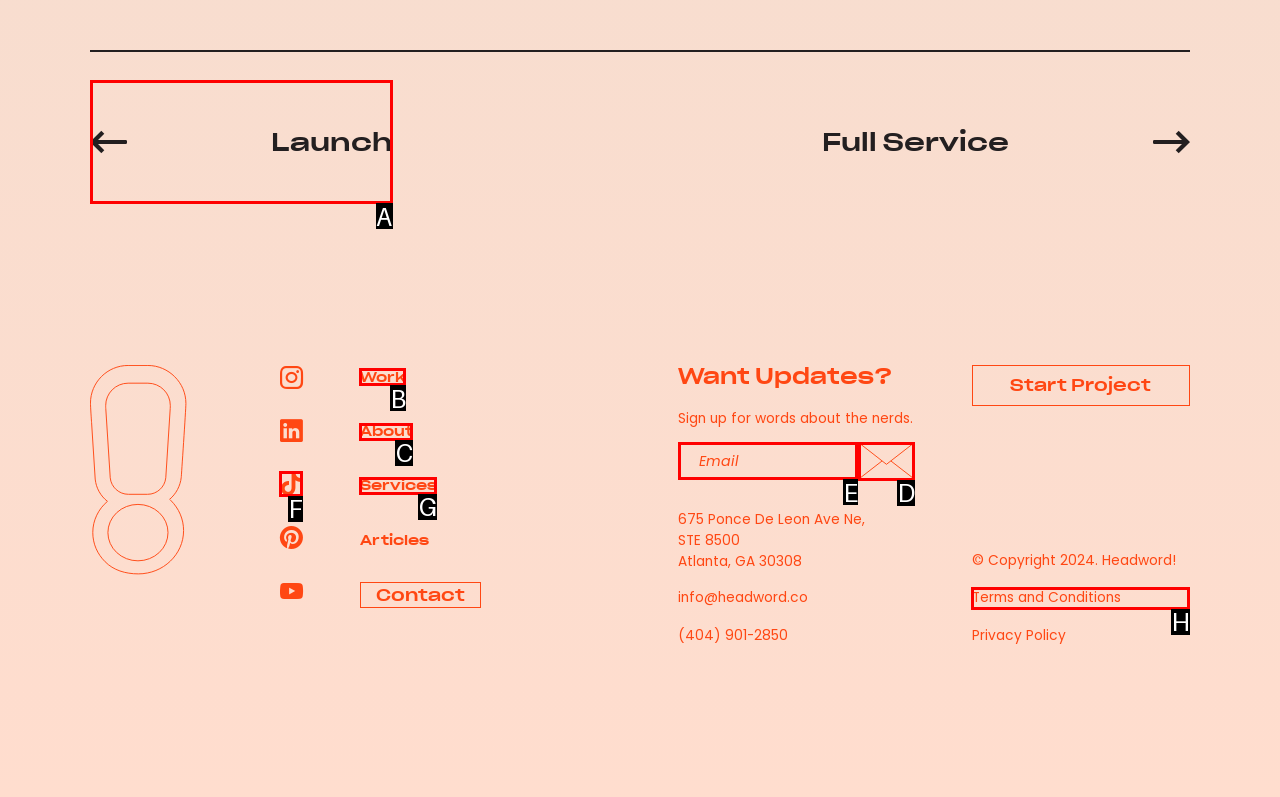Identify the letter of the UI element needed to carry out the task: Enter Email
Reply with the letter of the chosen option.

E